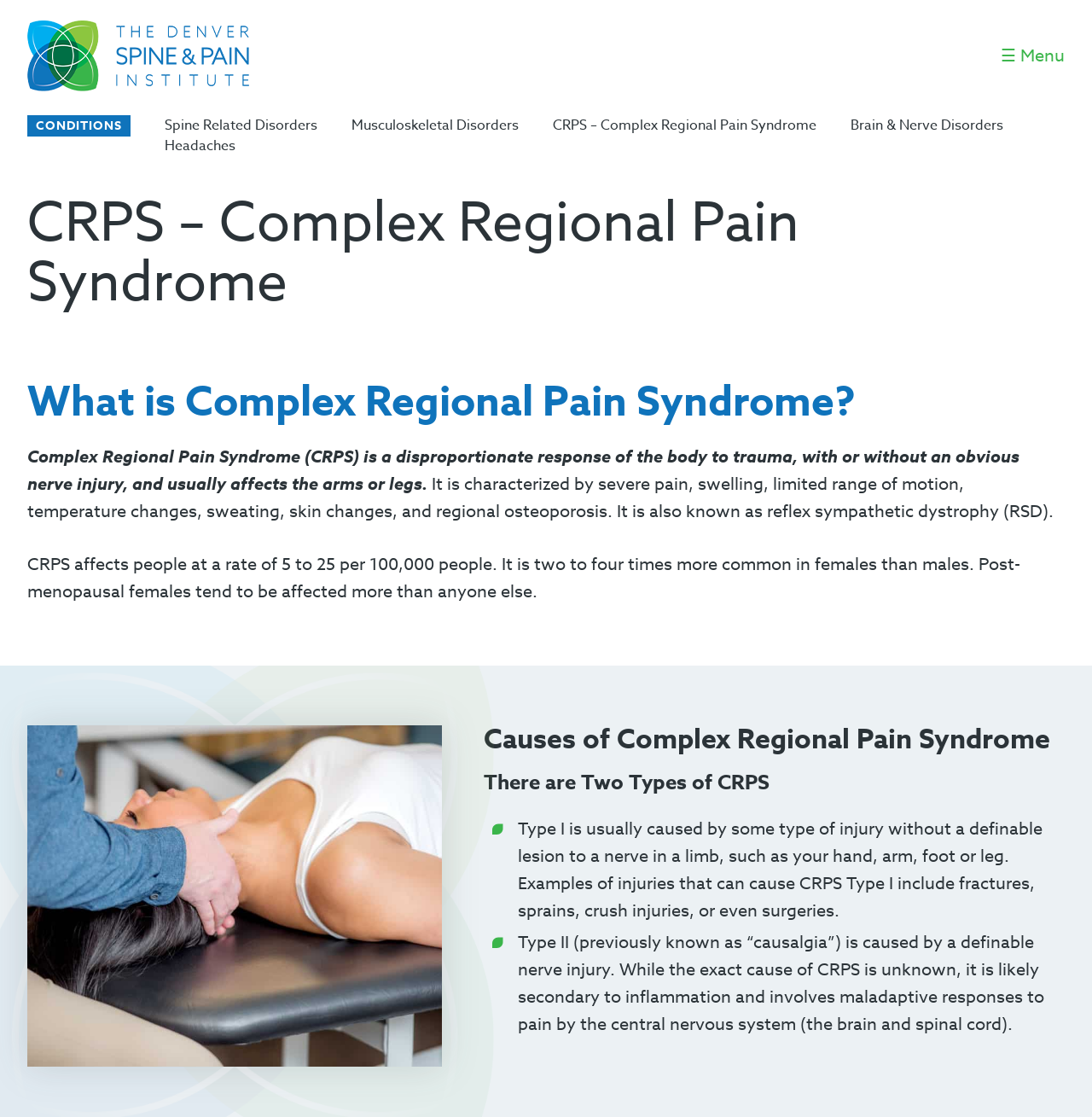Give the bounding box coordinates for this UI element: "parent_node: ☰ Menu". The coordinates should be four float numbers between 0 and 1, arranged as [left, top, right, bottom].

[0.025, 0.018, 0.181, 0.082]